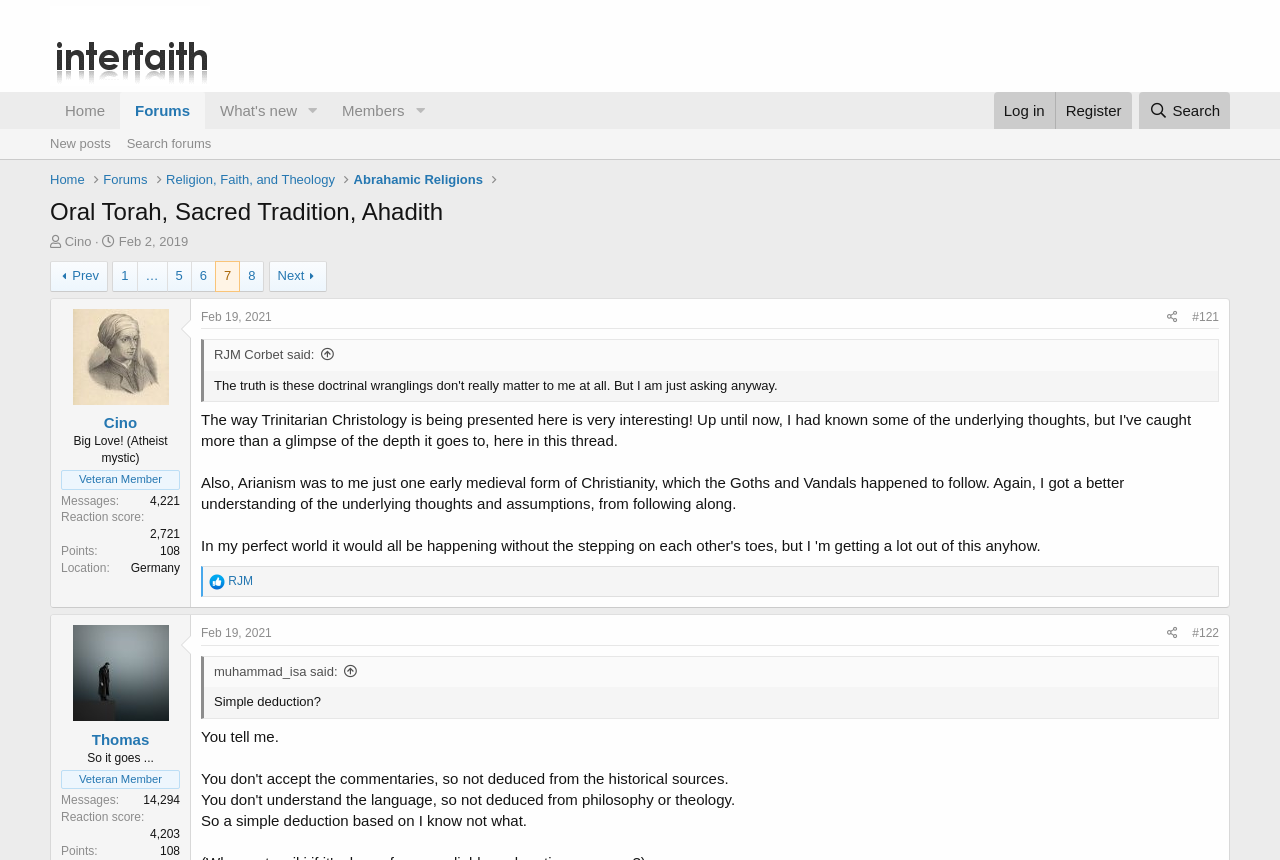Please specify the bounding box coordinates of the clickable region to carry out the following instruction: "Search by Surname". The coordinates should be four float numbers between 0 and 1, in the format [left, top, right, bottom].

None